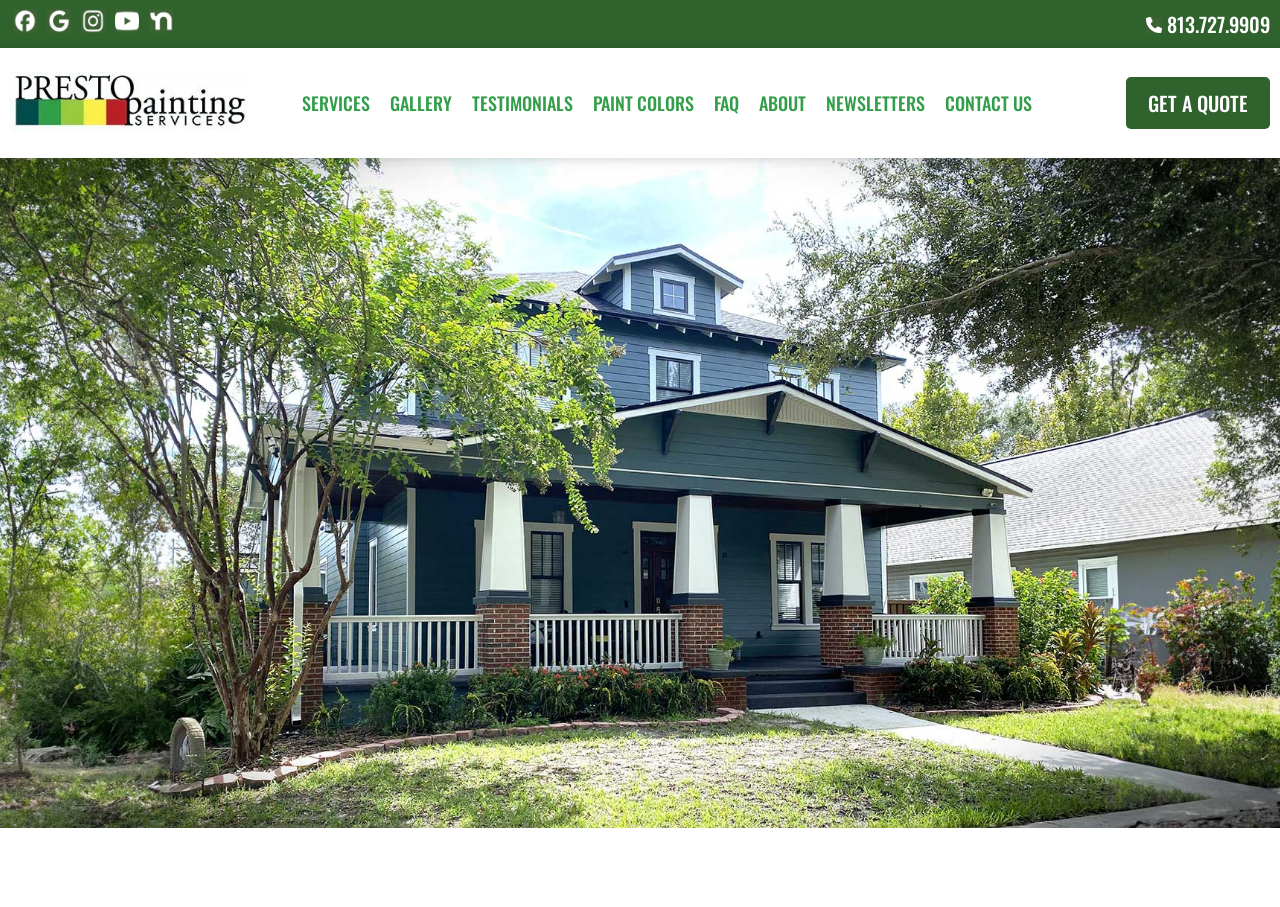What is the purpose of the 'GET A QUOTE' link?
Please use the image to provide a one-word or short phrase answer.

To get a quote for painting services